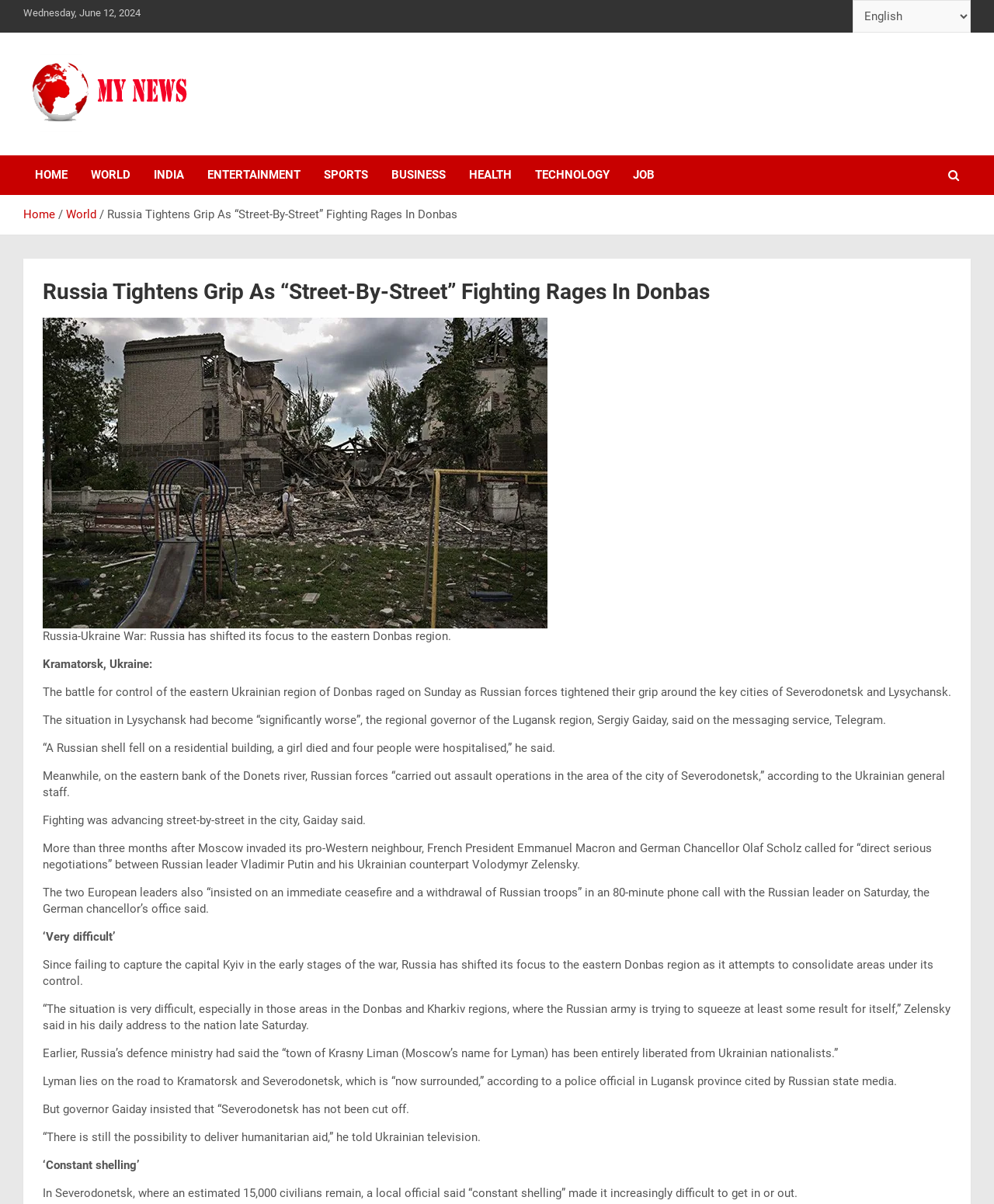What is the name of the Ukrainian leader mentioned in the article?
Please ensure your answer is as detailed and informative as possible.

I found the name of the Ukrainian leader mentioned in the article by reading the text, which mentions 'Volodymyr Zelensky' as the Ukrainian counterpart of Russian leader Vladimir Putin.